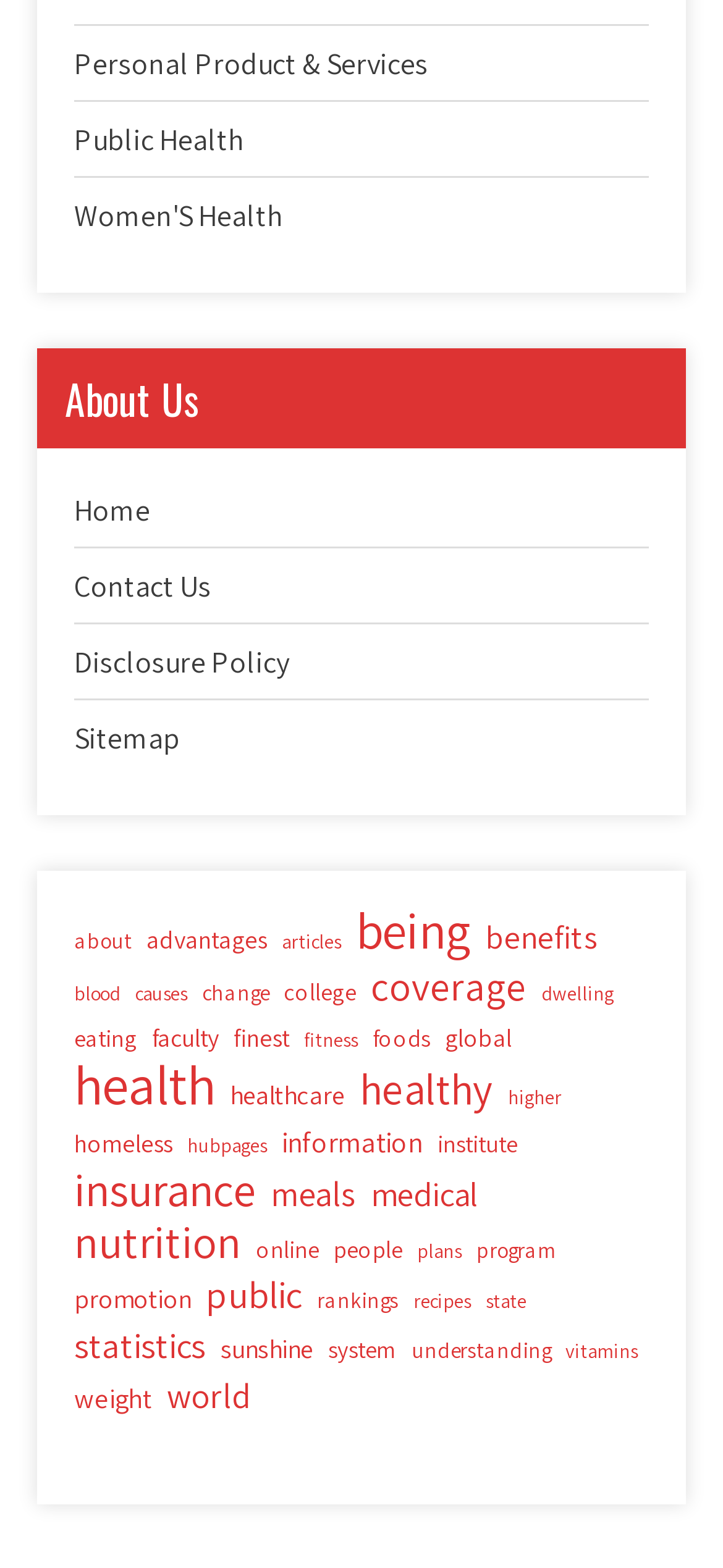Locate the bounding box coordinates of the clickable element to fulfill the following instruction: "View articles". Provide the coordinates as four float numbers between 0 and 1 in the format [left, top, right, bottom].

[0.39, 0.586, 0.472, 0.614]